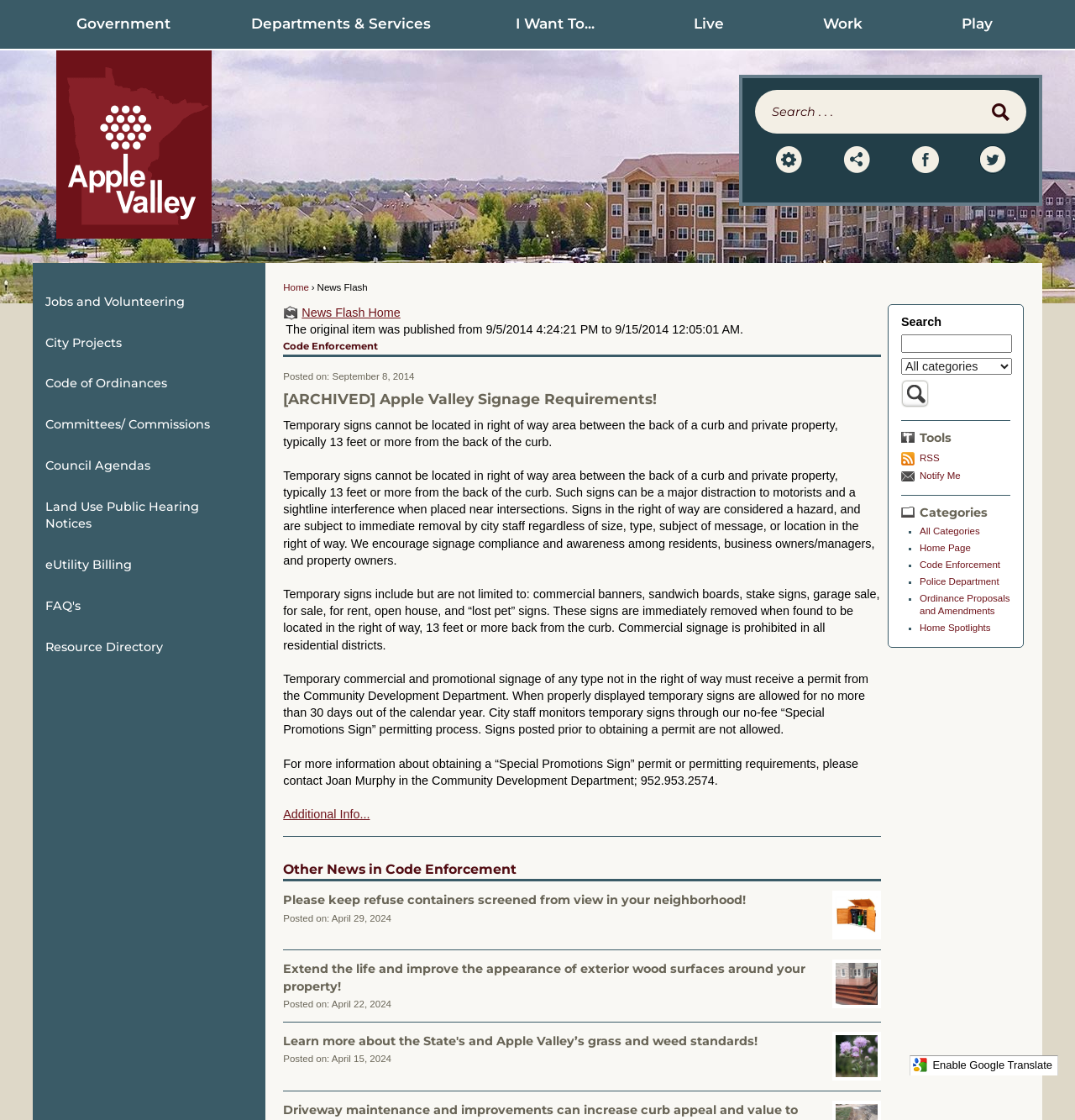Describe every aspect of the webpage in a detailed manner.

The webpage is titled "News Flash" and appears to be a news portal for the city of Apple Valley, MN. At the top of the page, there is a menu bar with several options, including "Government", "Departments & Services", "I Want To...", "Live", "Work", and "Play". Below the menu bar, there is a link to the home page and a search bar with a "Go to Site Search" button.

On the left side of the page, there are several social media links, including Facebook and Twitter. Below these links, there is a section titled "Tools" with links to RSS and Notify Me. Further down, there is a list of categories, including "All Categories", "Home Page", "Code Enforcement", "Police Department", and "Ordinance Proposals and Amendments".

The main content of the page is a news article titled "[ARCHIVED] Apple Valley Signage Requirements!" with a posted date of September 8, 2014. The article discusses the rules and regulations regarding temporary signs in Apple Valley, including their placement and removal. There are several paragraphs of text explaining the rules, as well as a link to "Additional Info..." at the bottom of the article.

Below the main article, there are several other news articles and announcements, including "Trash Containers", "Please keep refuse containers screened from view in your neighborhood!", "Extend the life and improve the appearance of exterior wood surfaces around your property!", and "Blooming Canada Thistle". Each of these articles has a posted date and a brief summary or title.